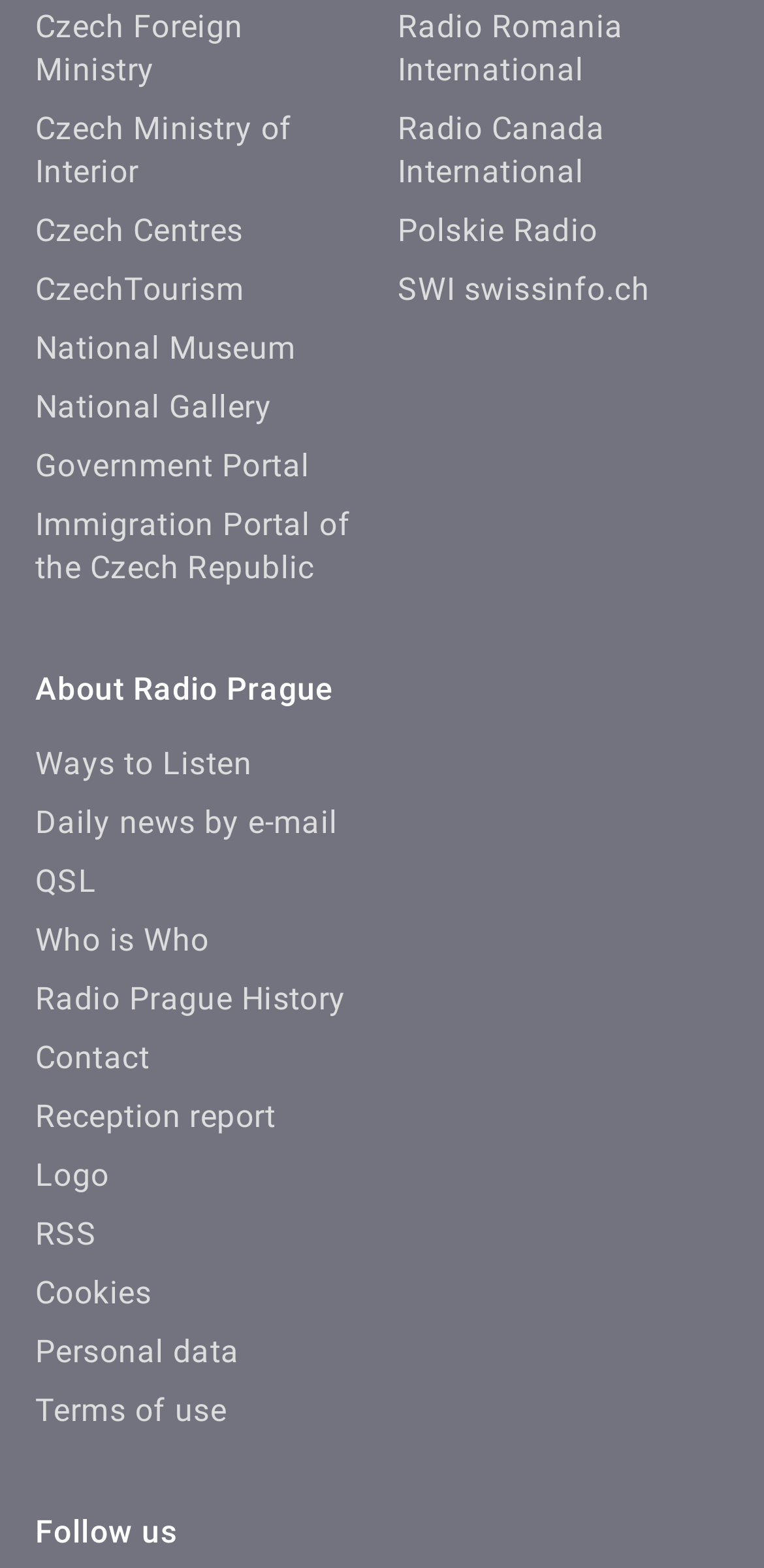What is the name of the first link?
Look at the image and answer the question with a single word or phrase.

Czech Foreign Ministry